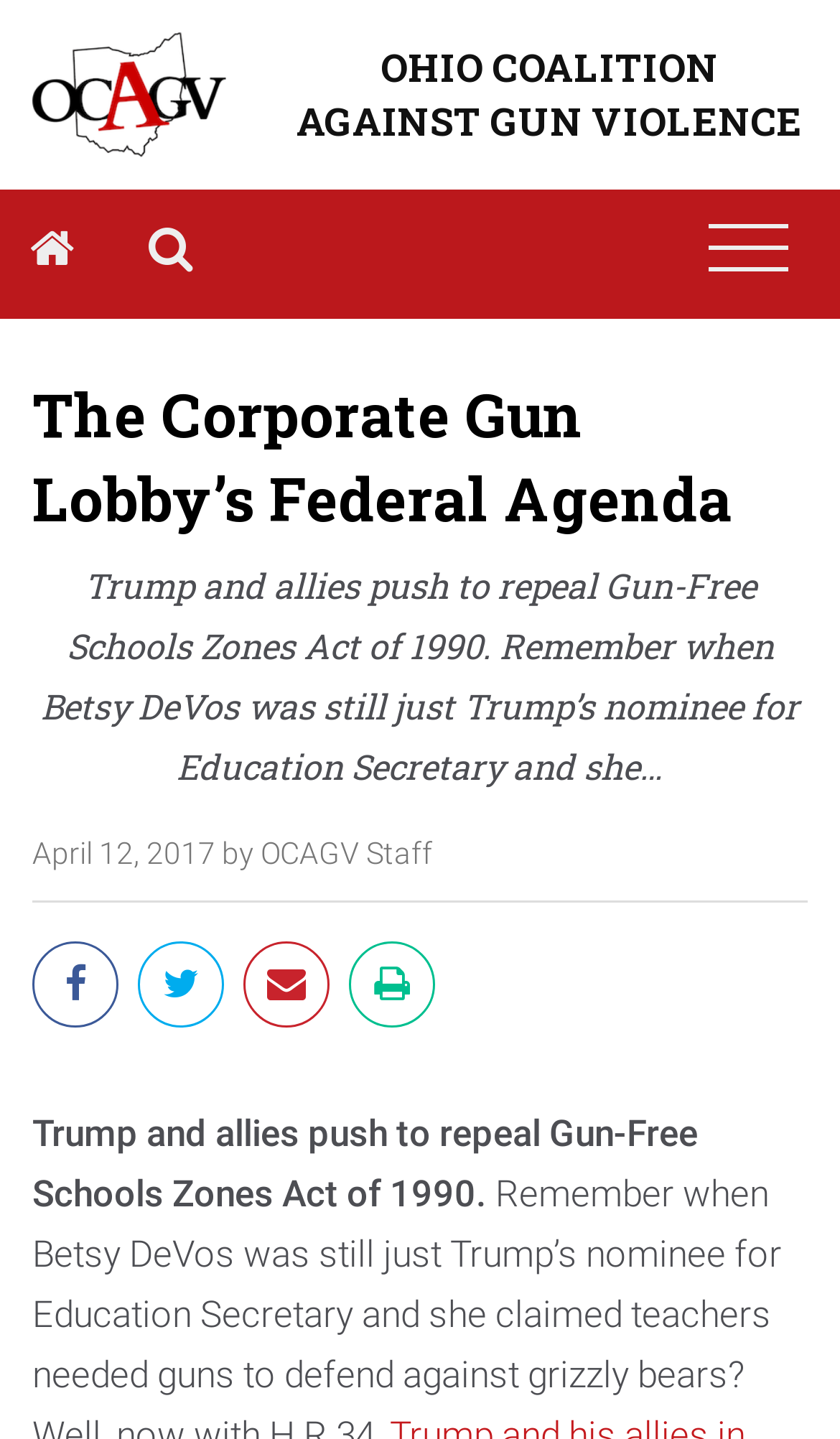Who is the author of the article?
Please provide a comprehensive answer based on the details in the screenshot.

The author of the article can be found in the StaticText element with the text 'by OCAGV Staff' which is located below the date of the article.